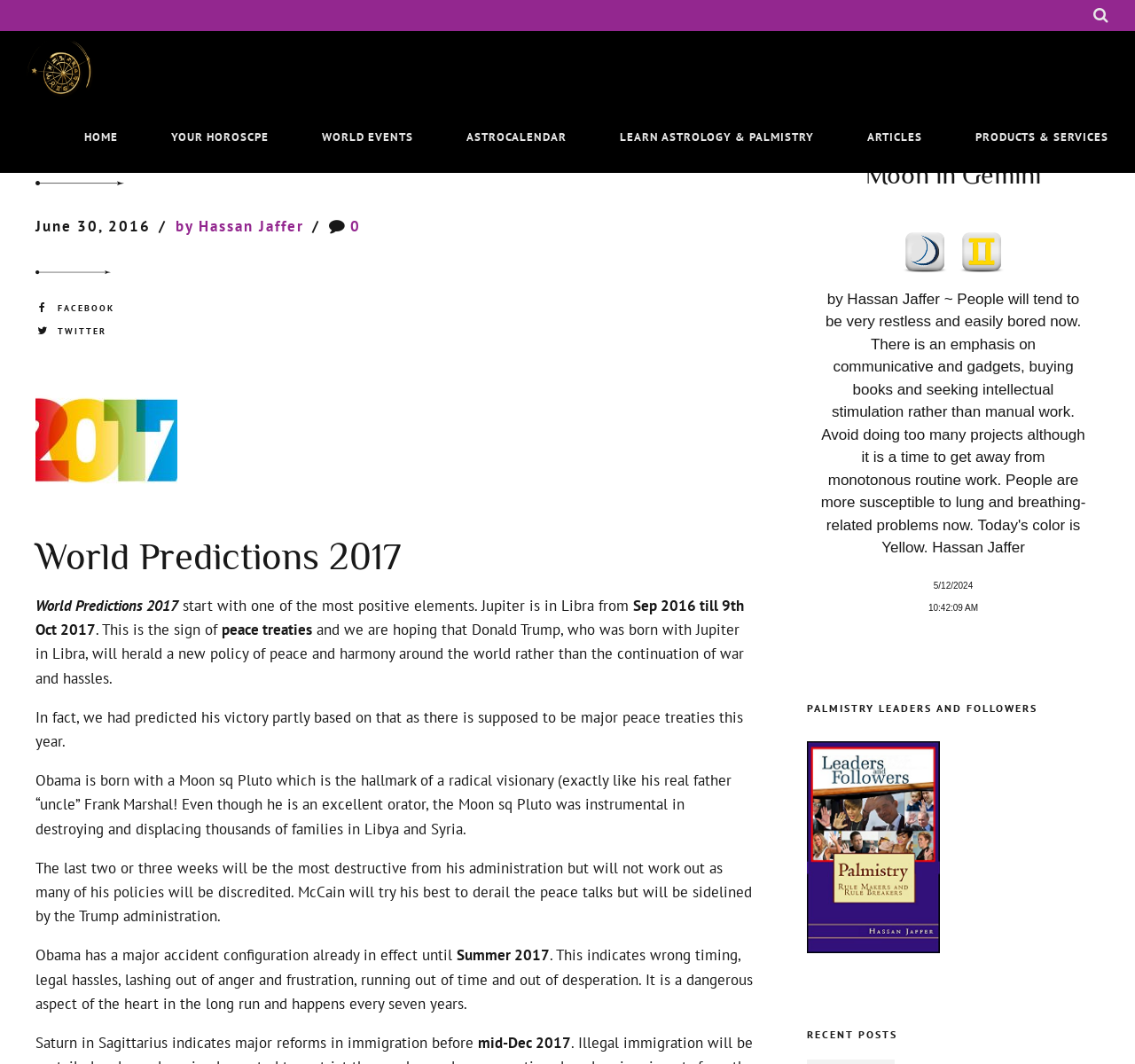Answer the following in one word or a short phrase: 
What is the name of the compatibility calculator?

Compatibility Calculator